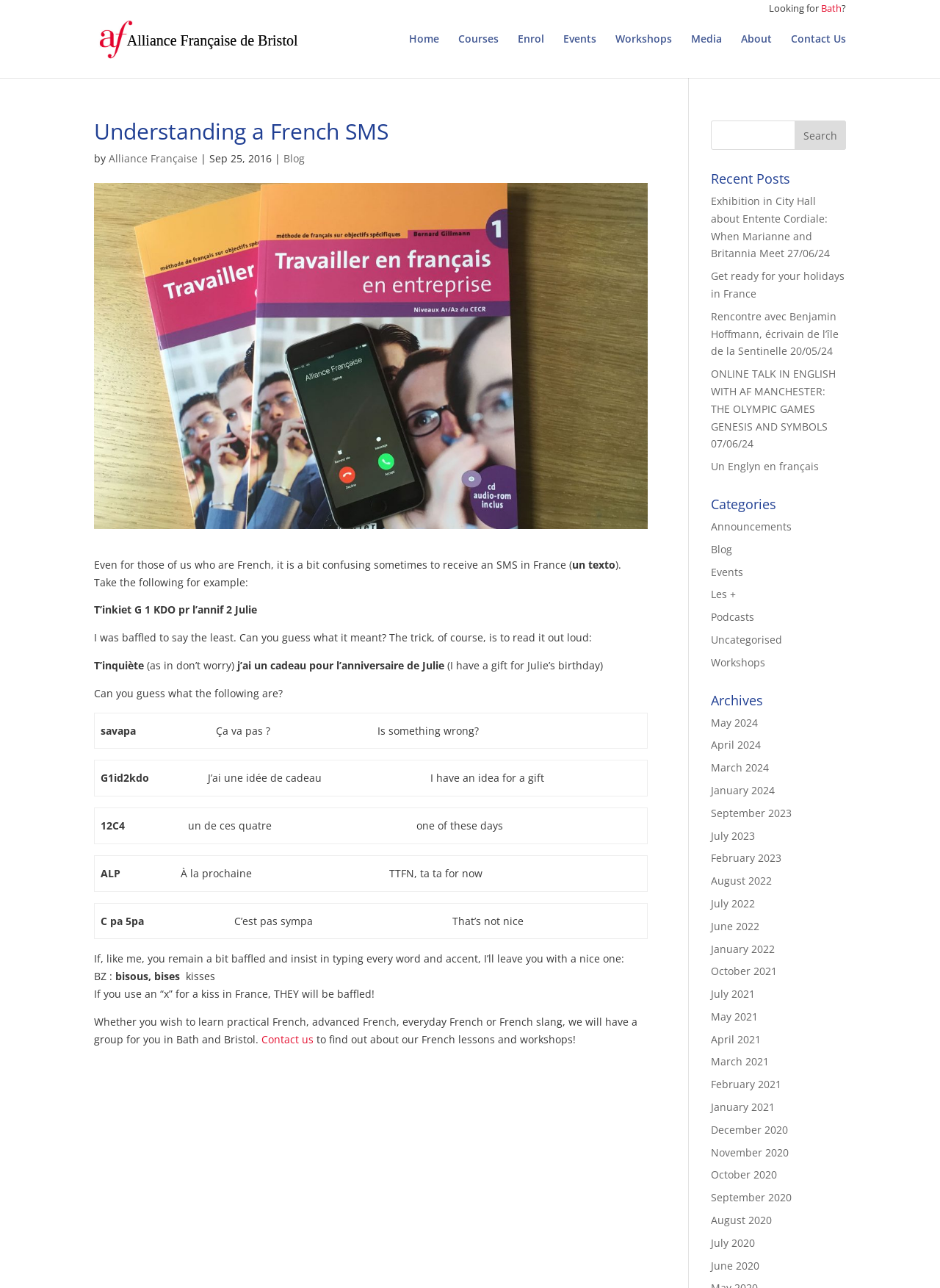Extract the main headline from the webpage and generate its text.

Understanding a French SMS